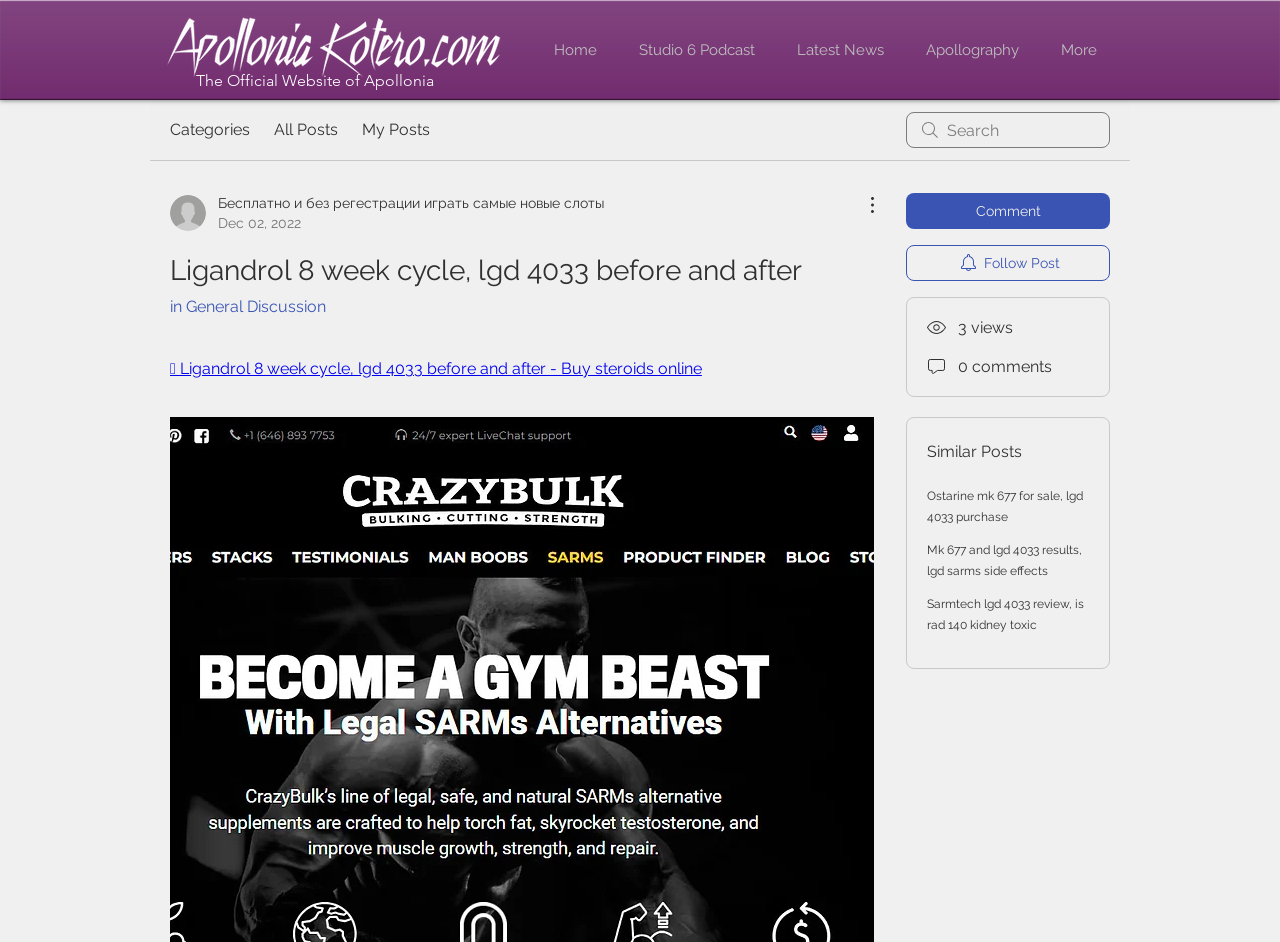How many views does the current post have?
Using the picture, provide a one-word or short phrase answer.

3 views